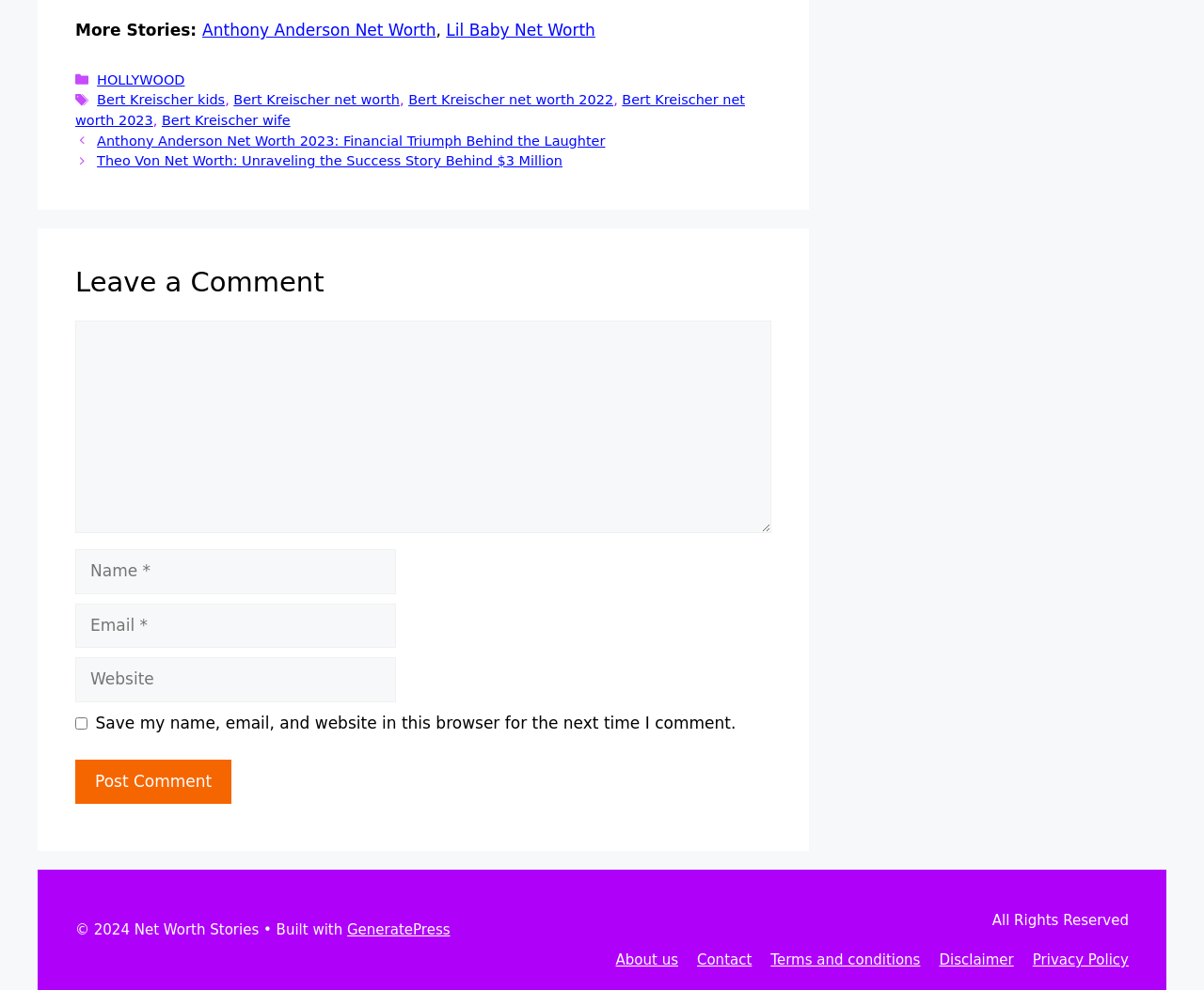Pinpoint the bounding box coordinates for the area that should be clicked to perform the following instruction: "Leave a comment".

[0.062, 0.269, 0.641, 0.305]